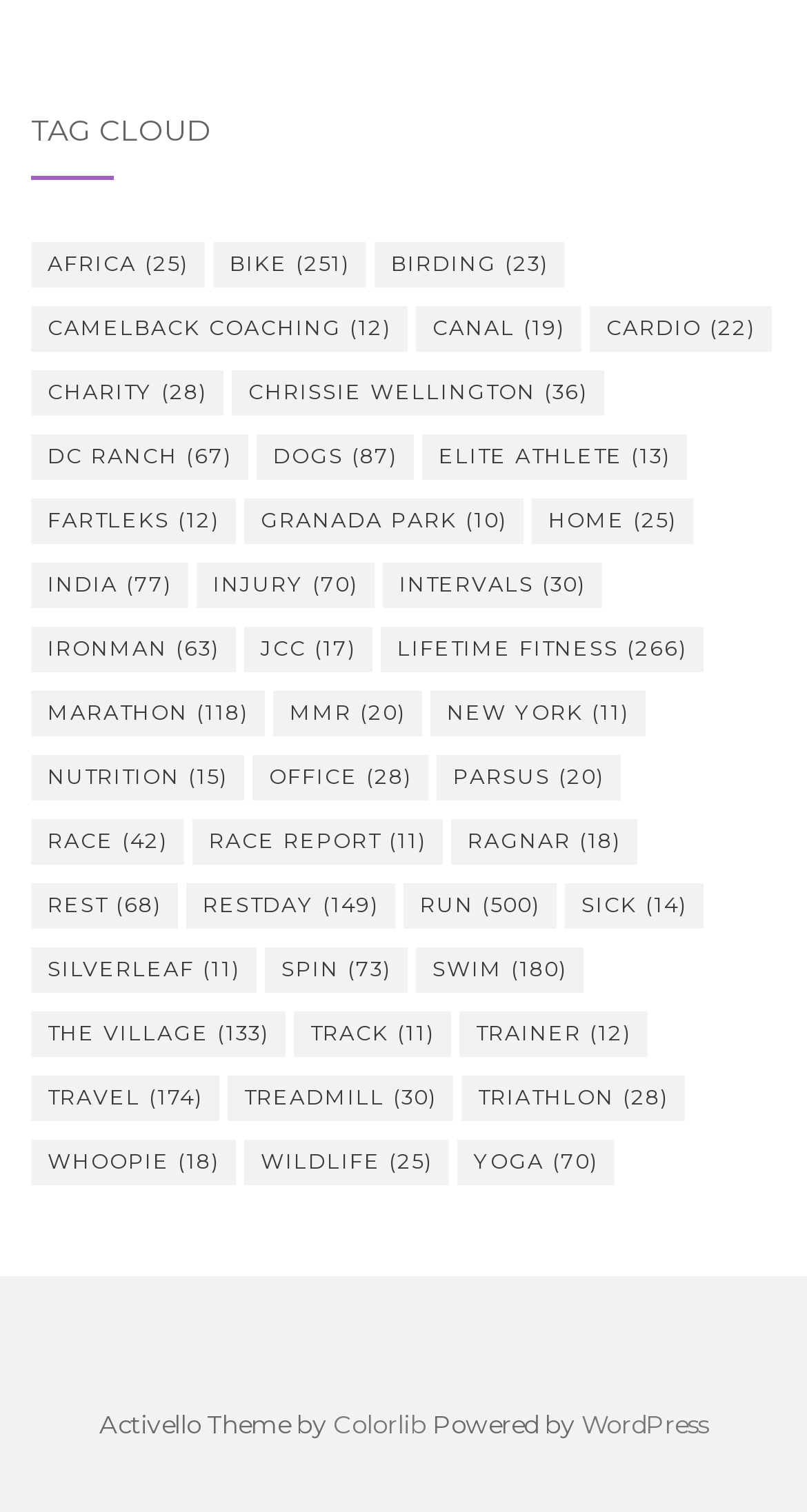From the webpage screenshot, predict the bounding box of the UI element that matches this description: "WordPress".

[0.721, 0.931, 0.877, 0.952]